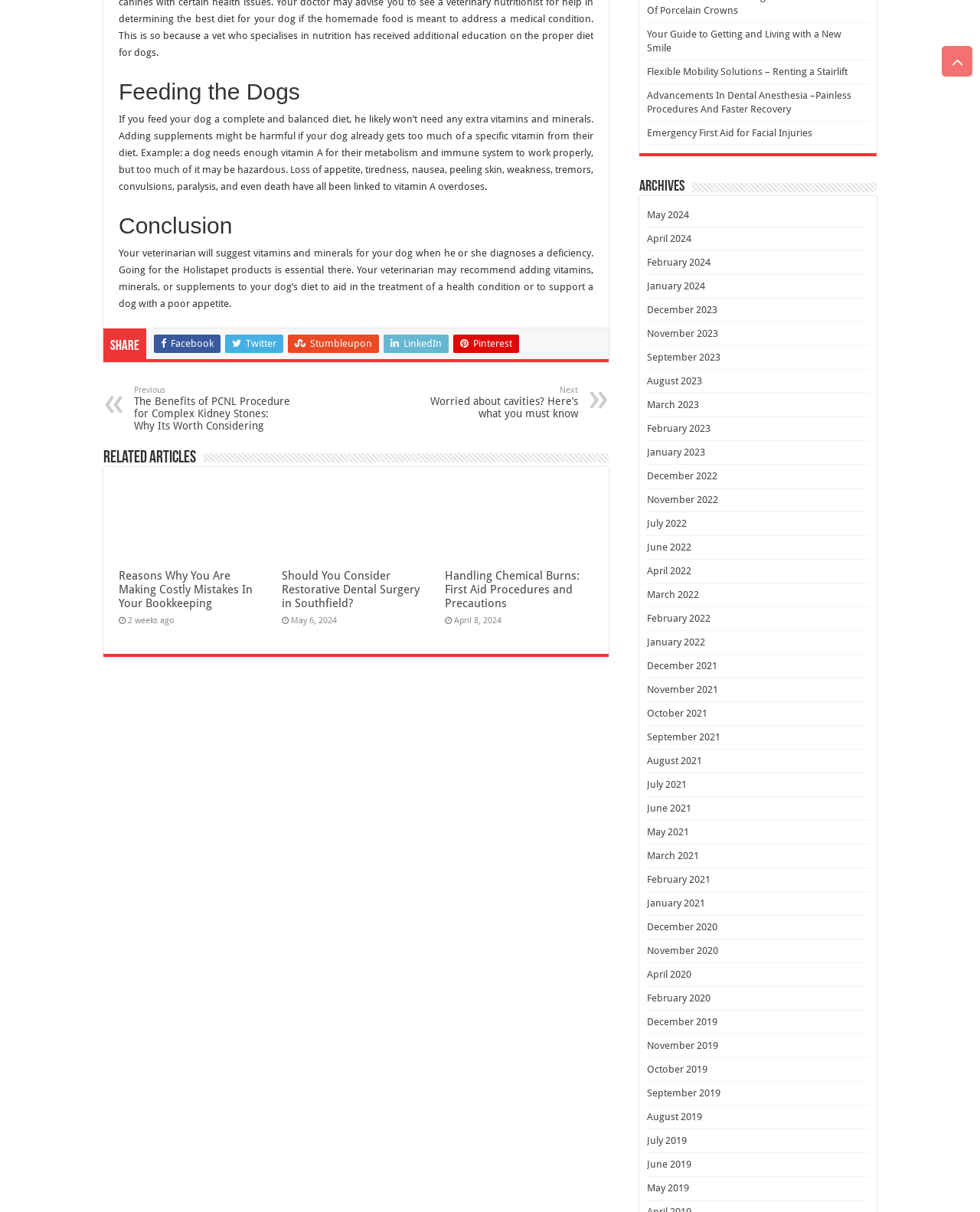Kindly provide the bounding box coordinates of the section you need to click on to fulfill the given instruction: "Share on Facebook".

[0.157, 0.276, 0.225, 0.291]